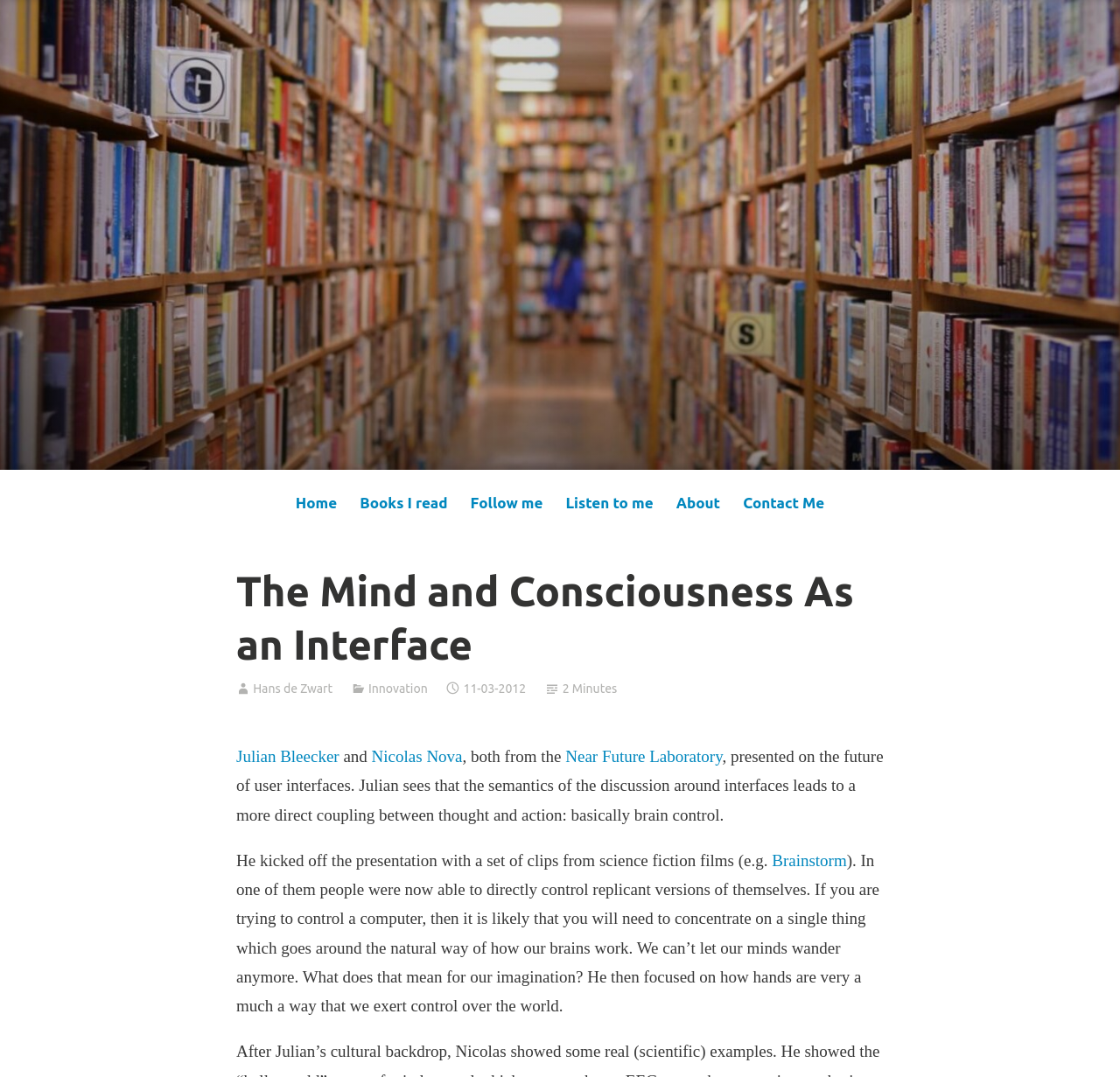Locate the bounding box coordinates of the clickable part needed for the task: "visit Home page".

[0.261, 0.452, 0.304, 0.483]